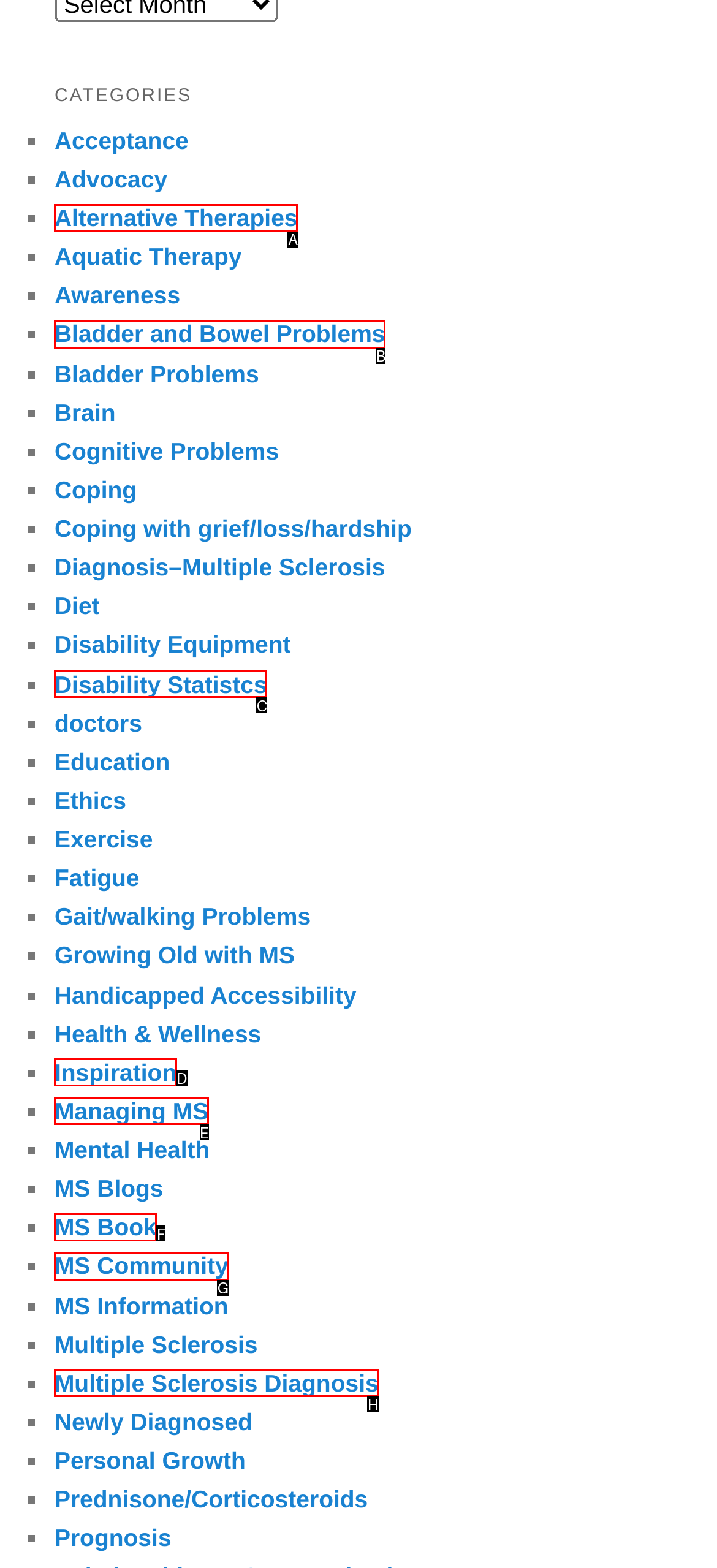Determine which option matches the element description: Bladder and Bowel Problems
Reply with the letter of the appropriate option from the options provided.

B